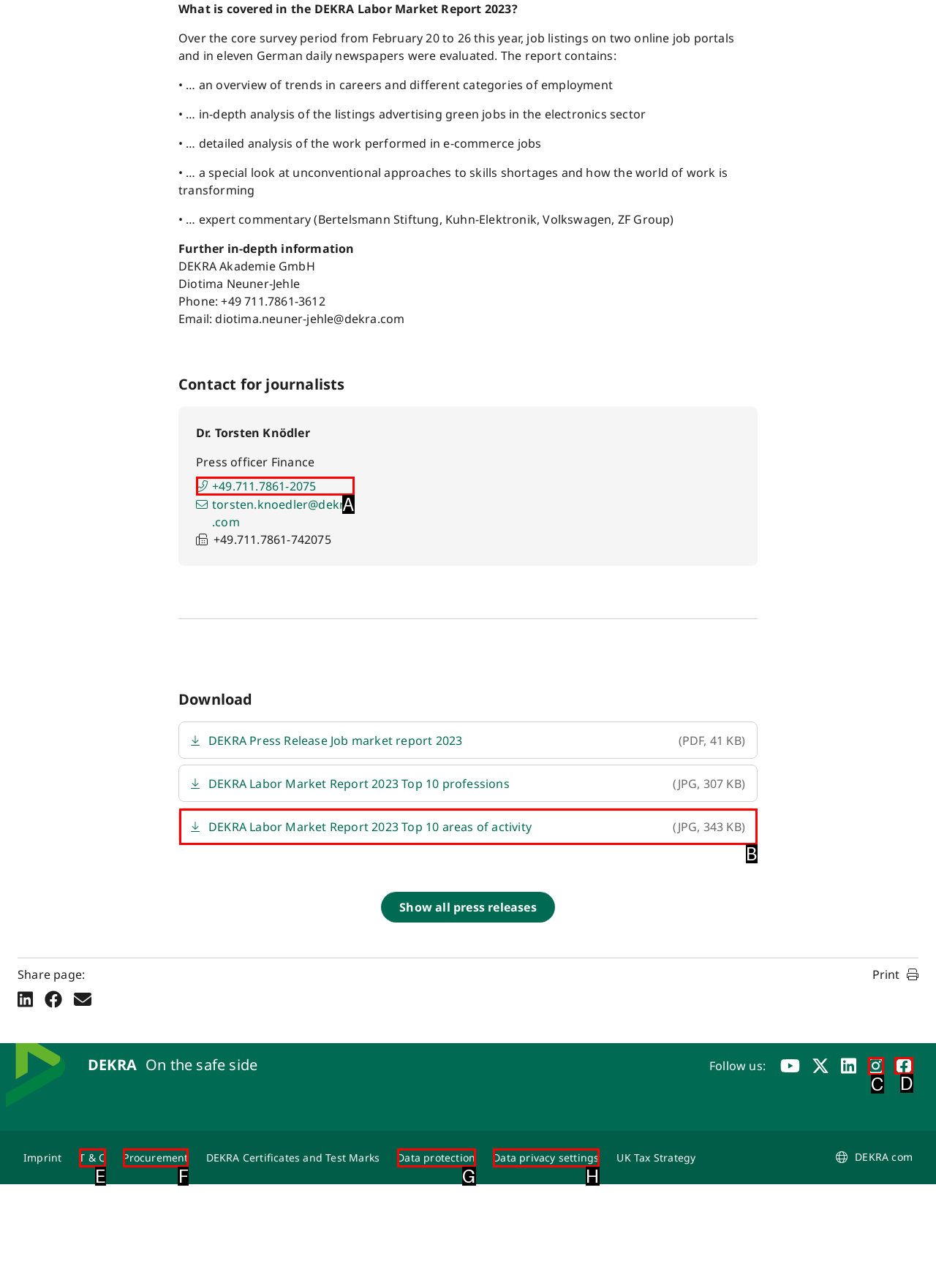Choose the letter that corresponds to the correct button to accomplish the task: Follow DEKRA on Facebook
Reply with the letter of the correct selection only.

D